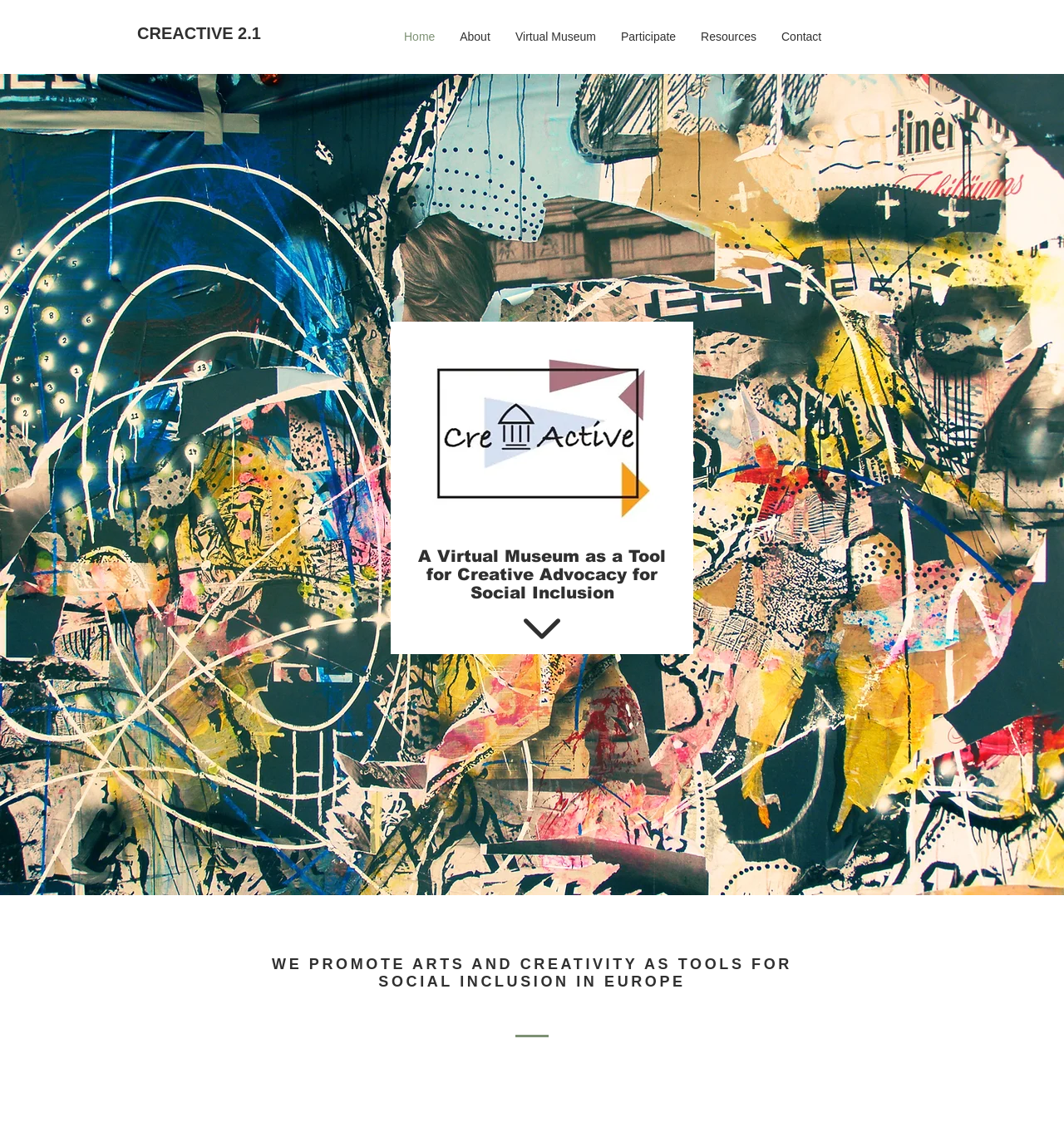What is the purpose of the virtual museum?
Make sure to answer the question with a detailed and comprehensive explanation.

The heading 'A Virtual Museum as a Tool for Creative Advocacy for Social Inclusion' suggests that the purpose of the virtual museum is to promote creative advocacy for social inclusion.